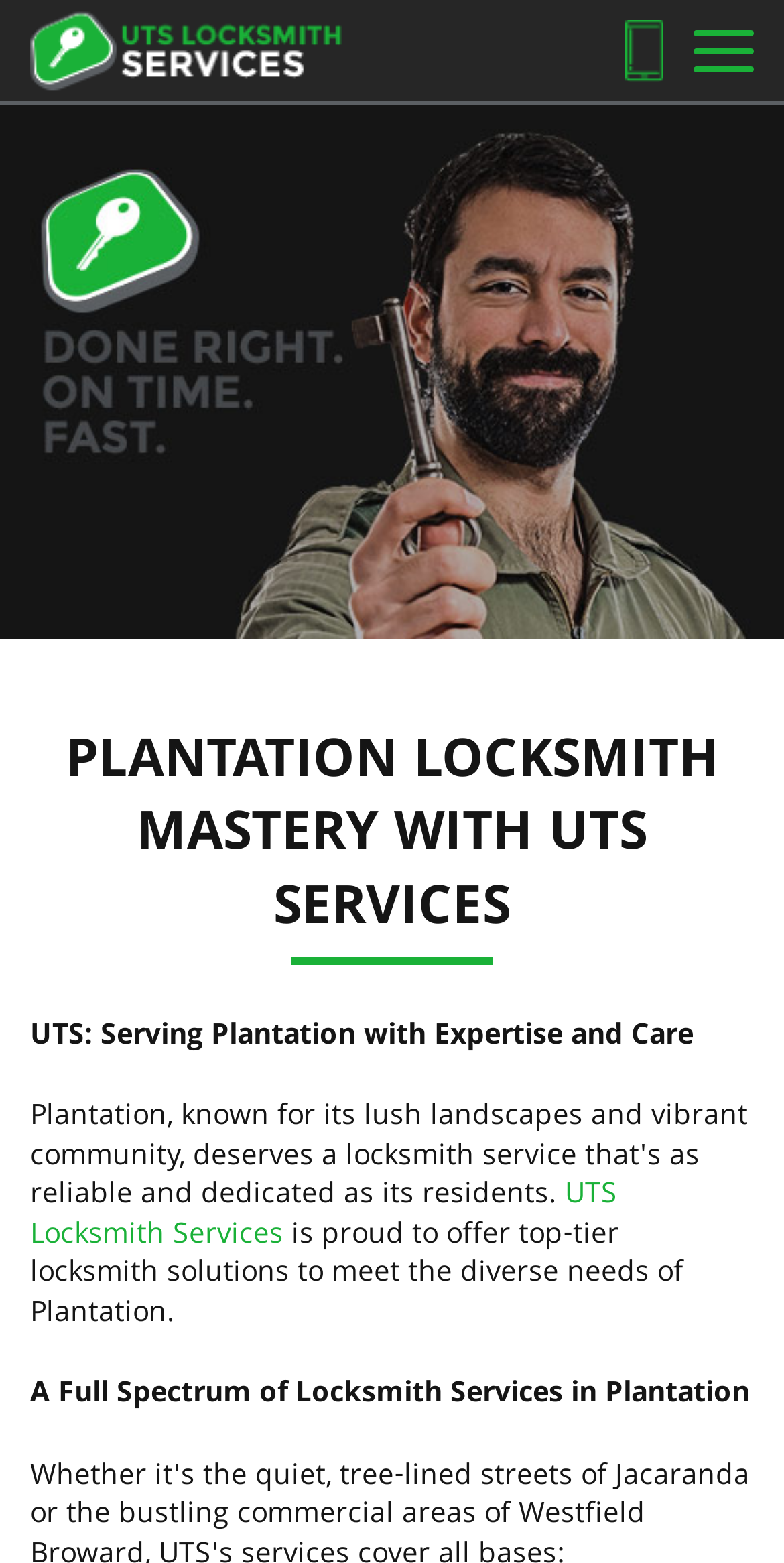Show the bounding box coordinates for the element that needs to be clicked to execute the following instruction: "Click on HOME". Provide the coordinates in the form of four float numbers between 0 and 1, i.e., [left, top, right, bottom].

[0.244, 0.351, 0.756, 0.396]